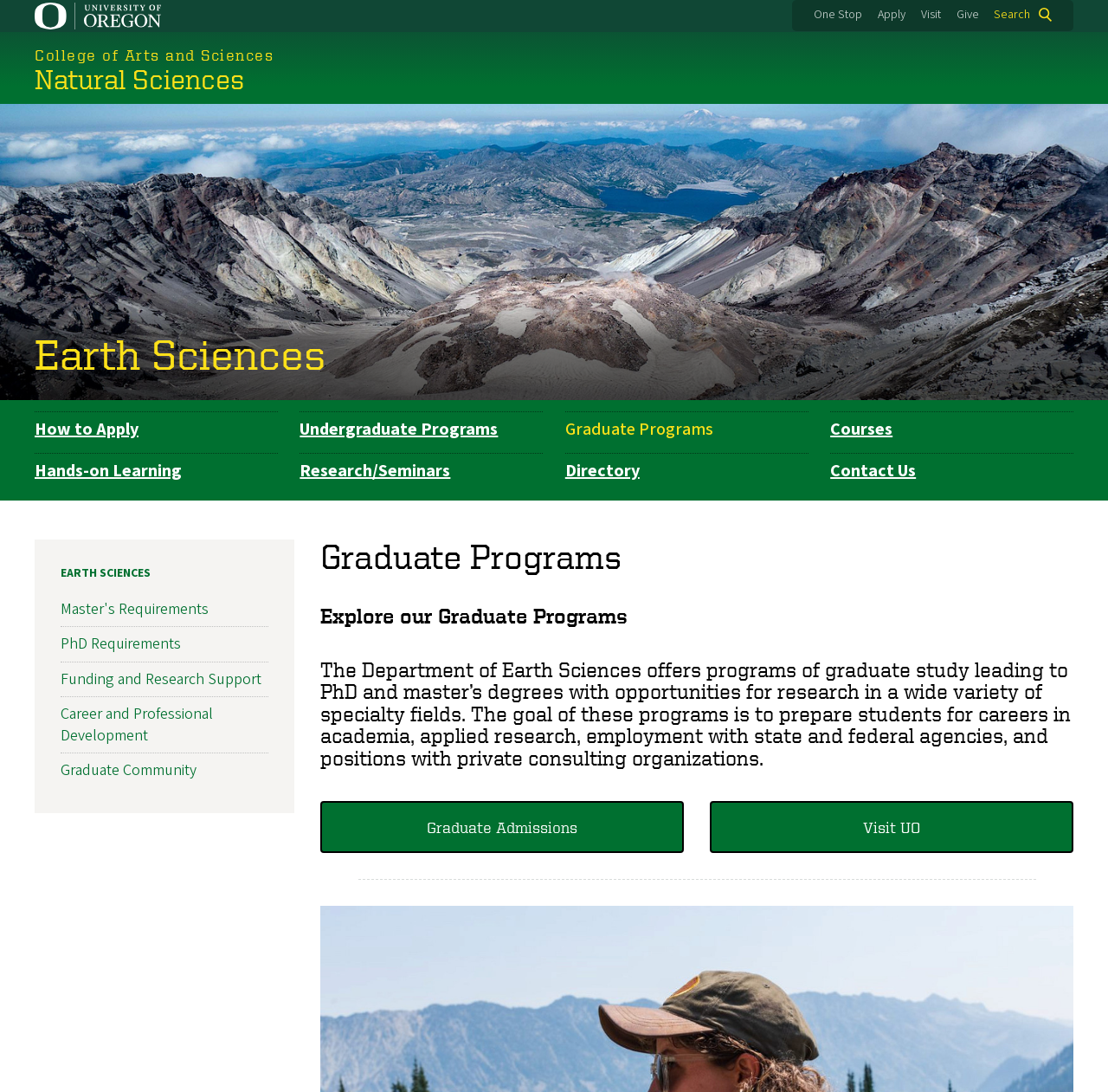Pinpoint the bounding box coordinates of the element to be clicked to execute the instruction: "Call the consultant".

None